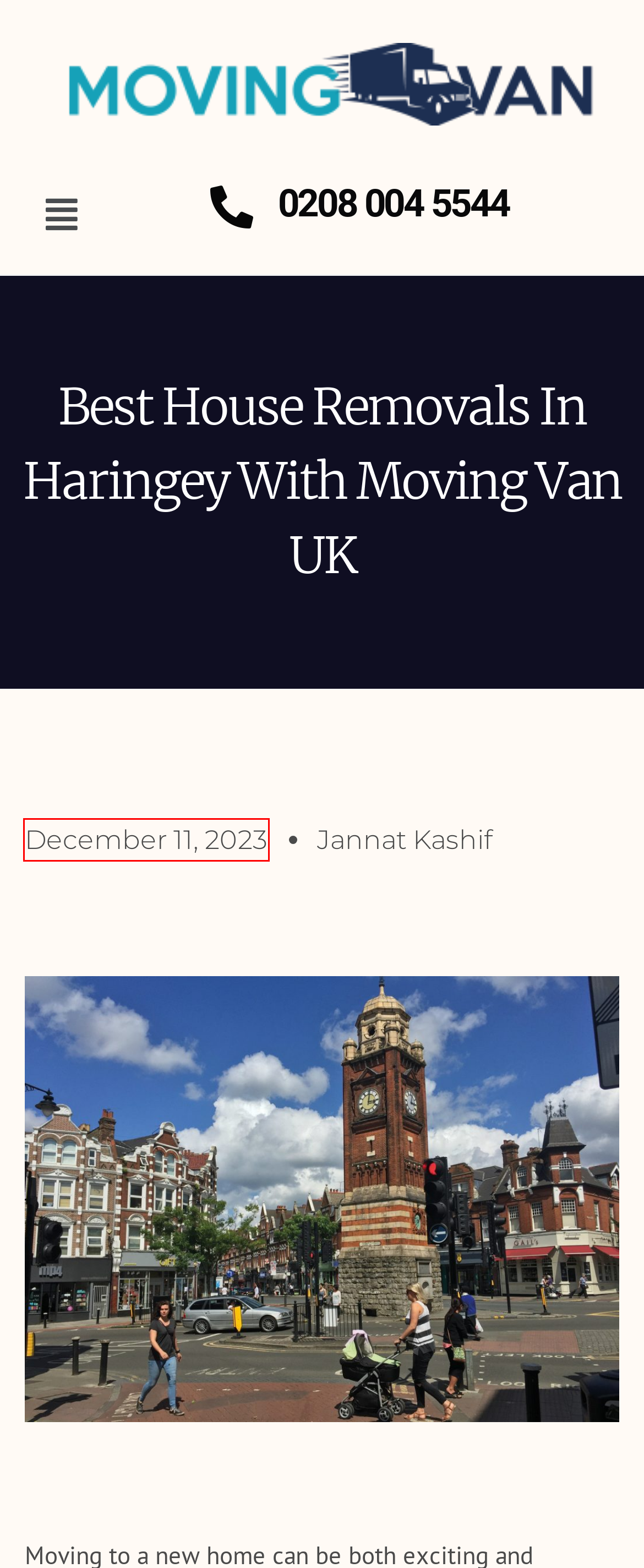You have a screenshot of a webpage with a red rectangle bounding box. Identify the best webpage description that corresponds to the new webpage after clicking the element within the red bounding box. Here are the candidates:
A. Smooth Moves: Top House Removal Companies For Stress-Free Relocation | Moving Van UK
B. Commercial Removals Company In London | About Us | Moving Van UK
C. Jannat Kashif, Author At Moving Van UK
D. Privacy Policy | Moving Van UK
E. House To House Removals Made Easy By Moving Van UK 2024 | Moving Van UK
F. Smooth Moves: The Ultimate Guide To Choosing The Best House Removals Service | Moving Van UK
G. 11 December 2023 | Moving Van UK
H. How To Choose The Best Removalist Companies Near Me: A Comprehensive Guide | Moving Van UK

G